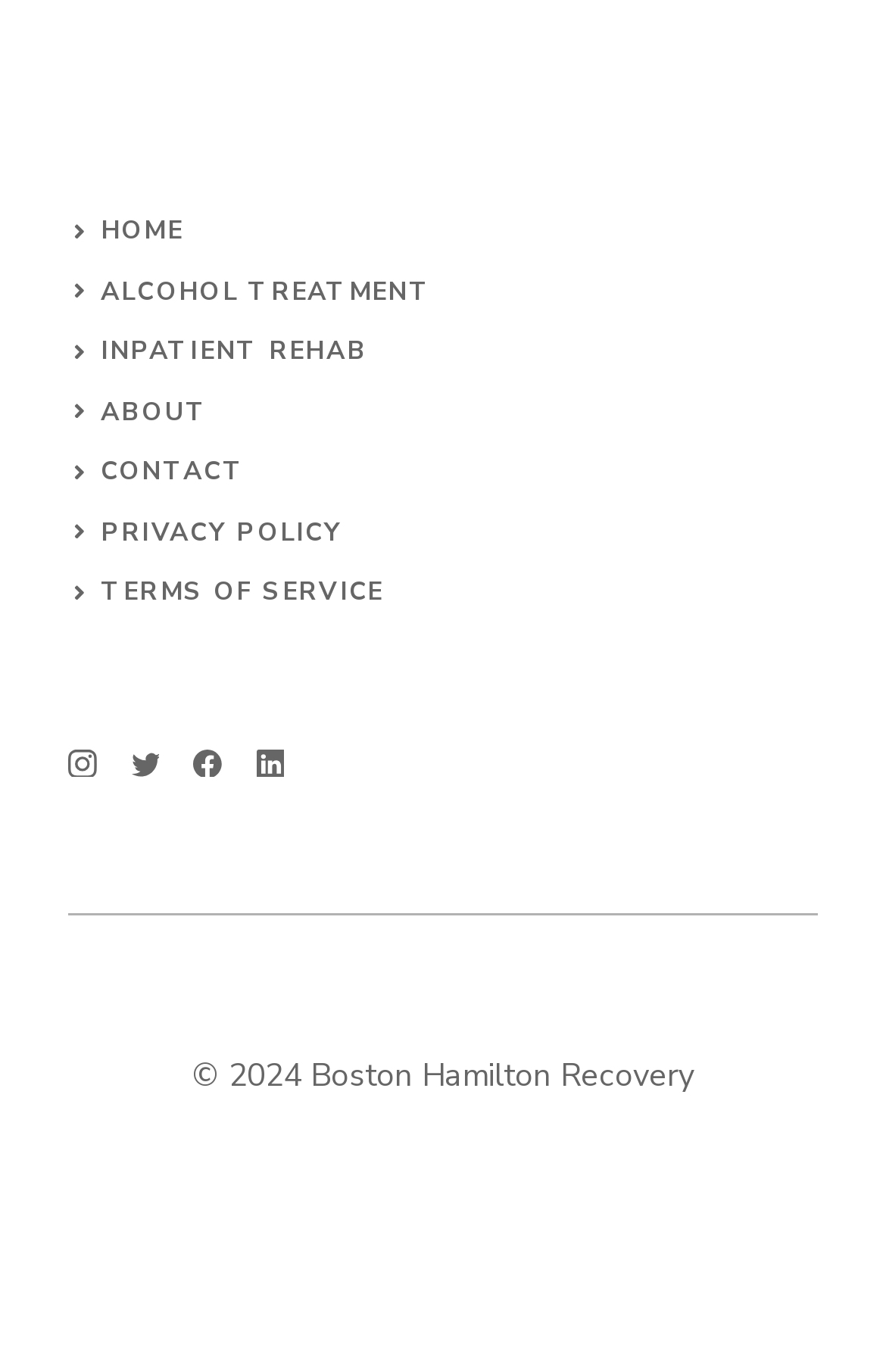What is the name of the recovery center?
From the image, provide a succinct answer in one word or a short phrase.

Boston Hamilton Recovery